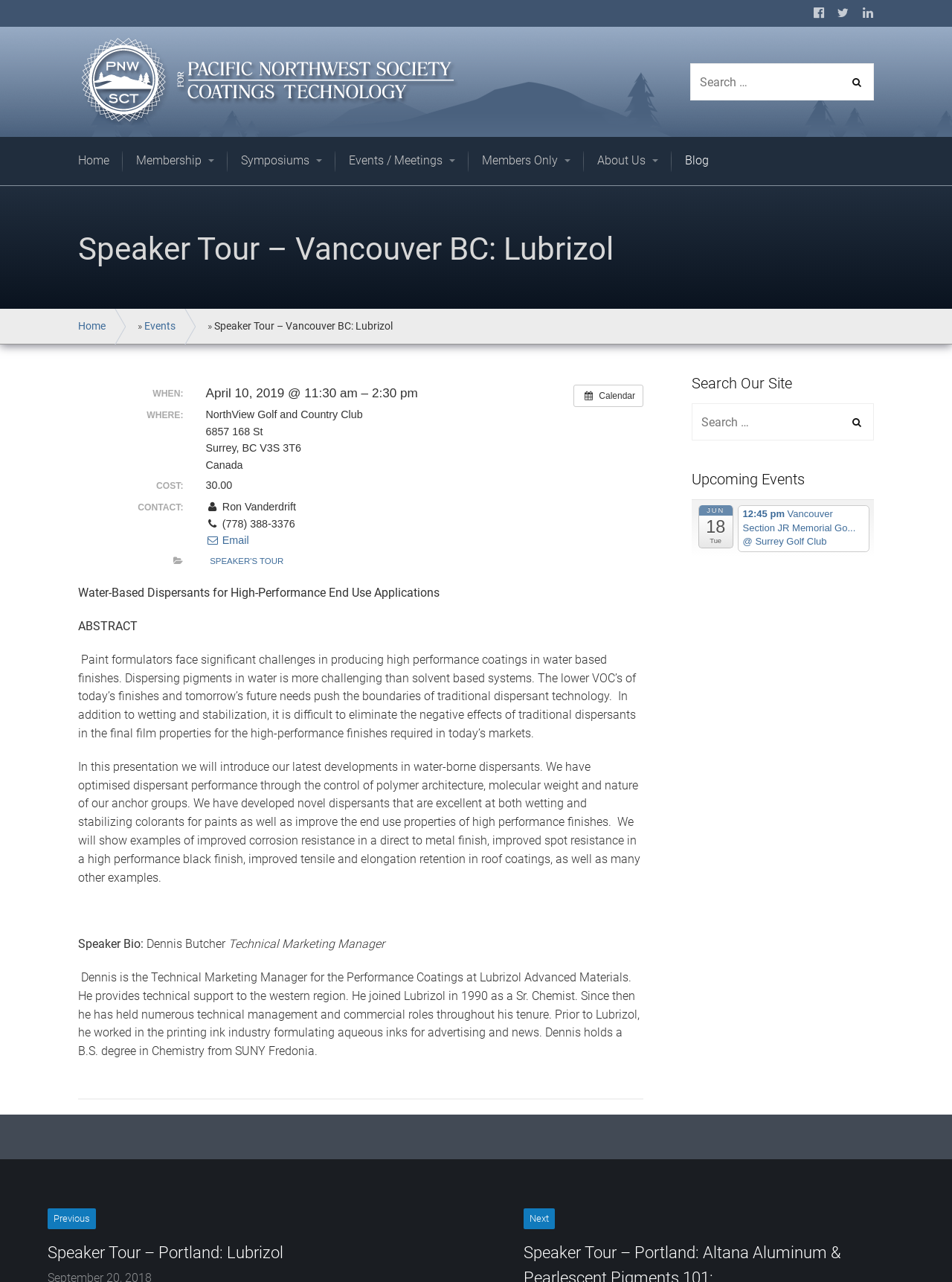Answer with a single word or phrase: 
Where is the speaker tour event located?

NorthView Golf and Country Club